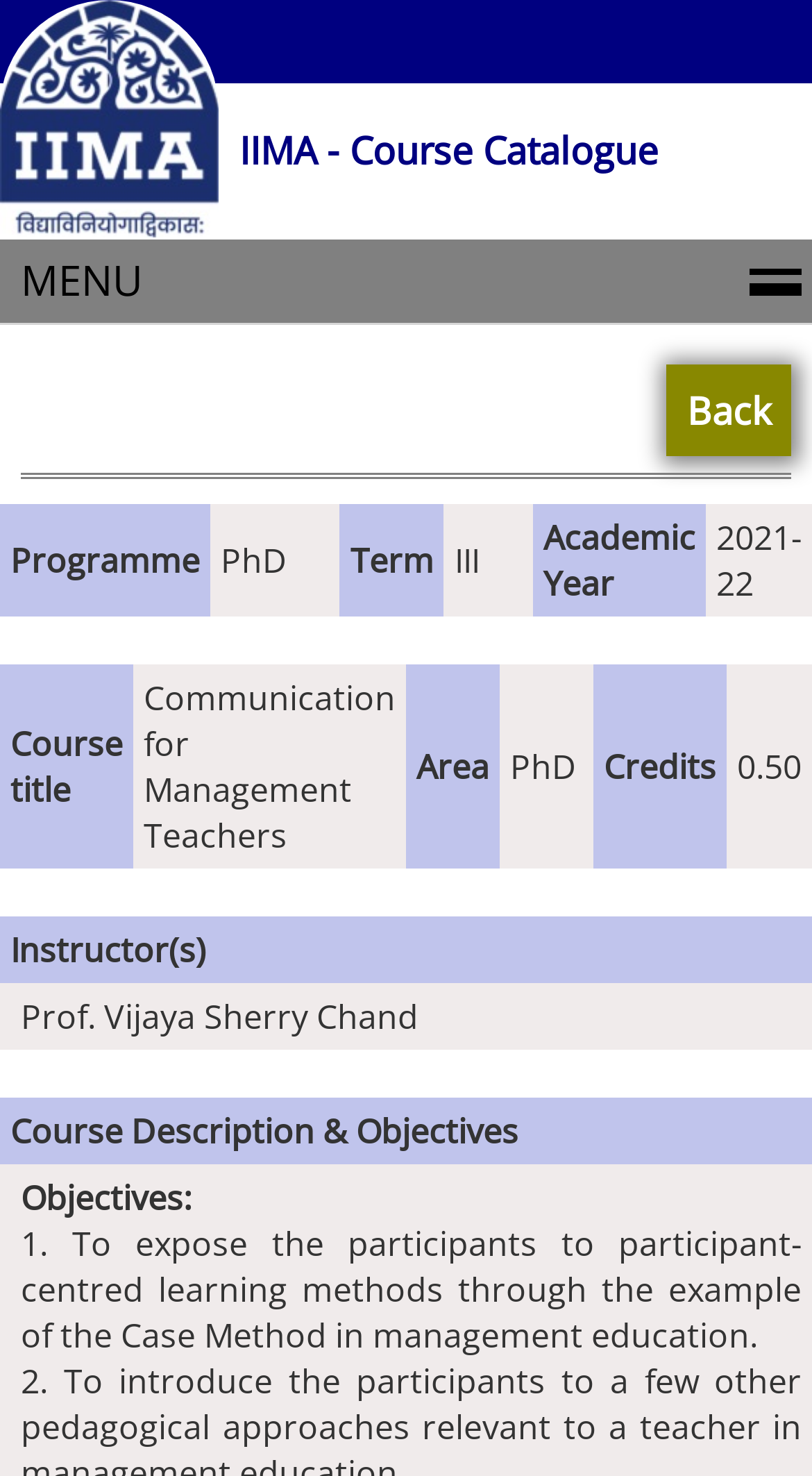Answer the following query concisely with a single word or phrase:
What is the credit value of the course?

0.50